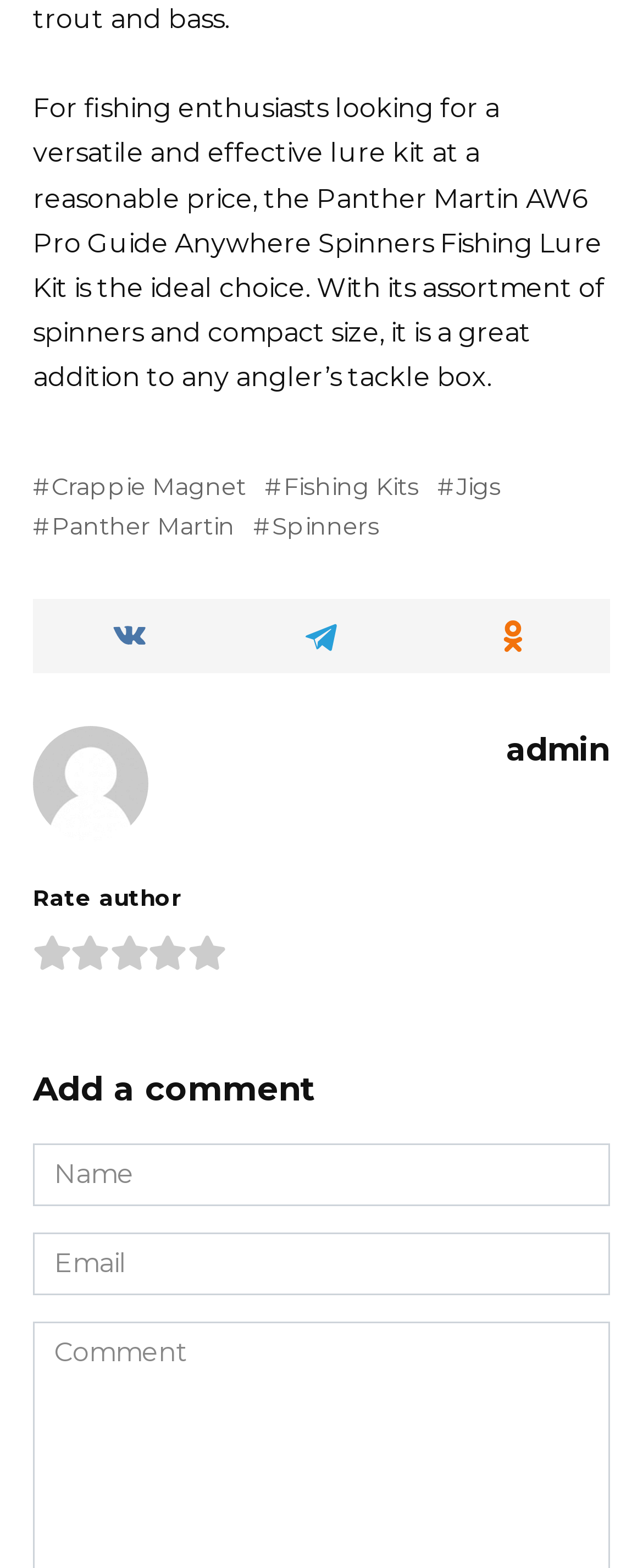Provide a one-word or short-phrase answer to the question:
What is required to add a comment?

Name and Email